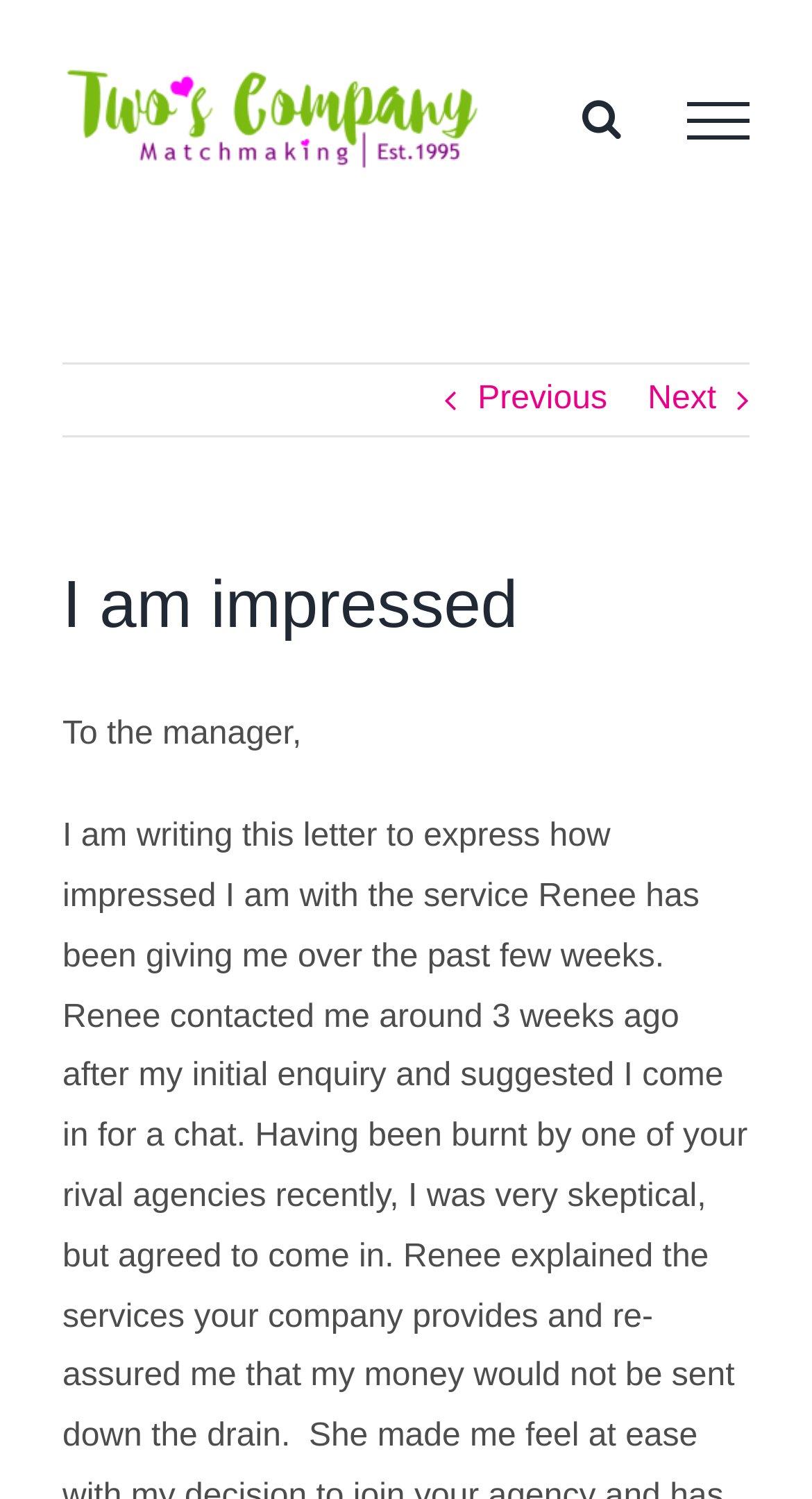Is the search function visible?
Give a one-word or short-phrase answer derived from the screenshot.

No